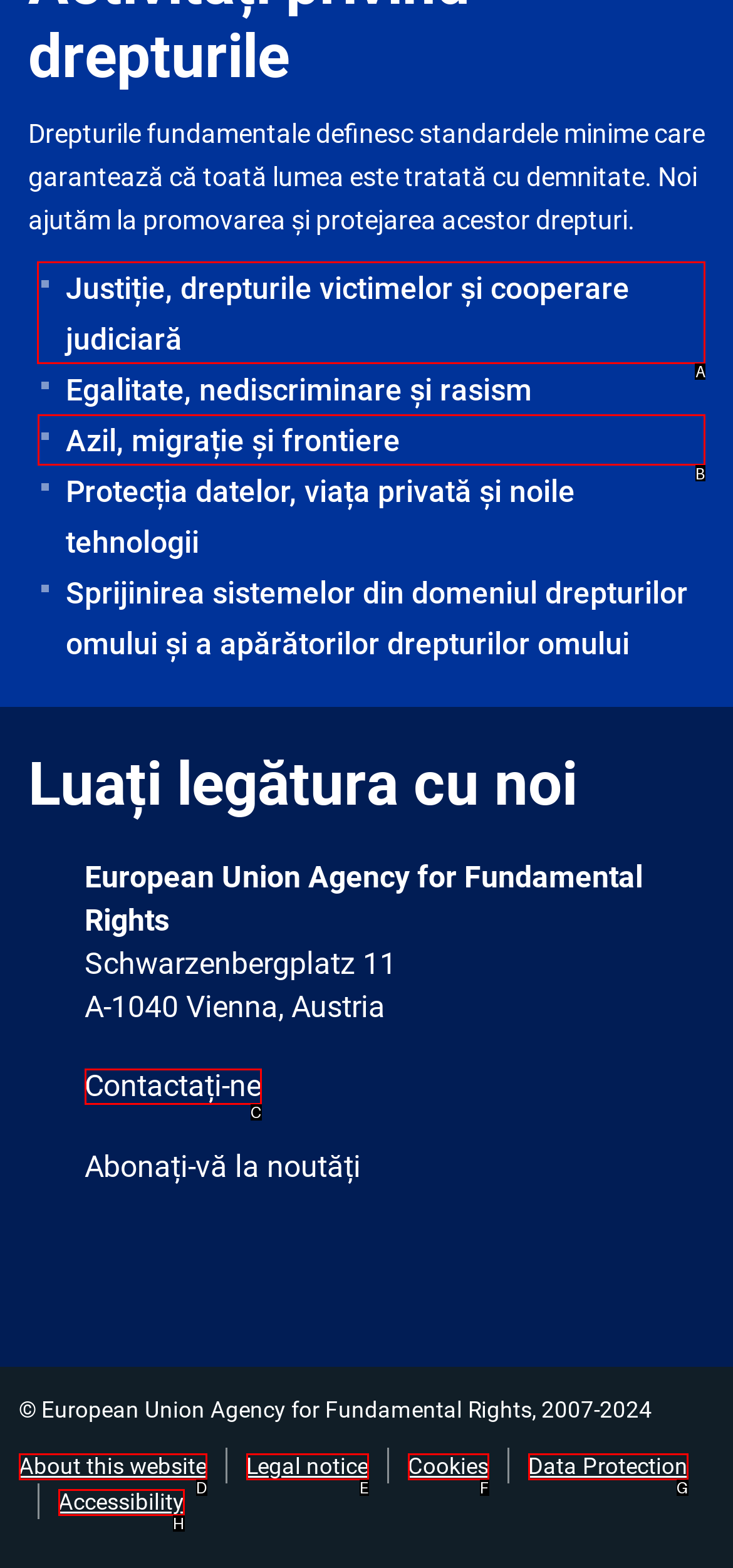Indicate the HTML element to be clicked to accomplish this task: Learn about justice, victims' rights, and judicial cooperation Respond using the letter of the correct option.

A